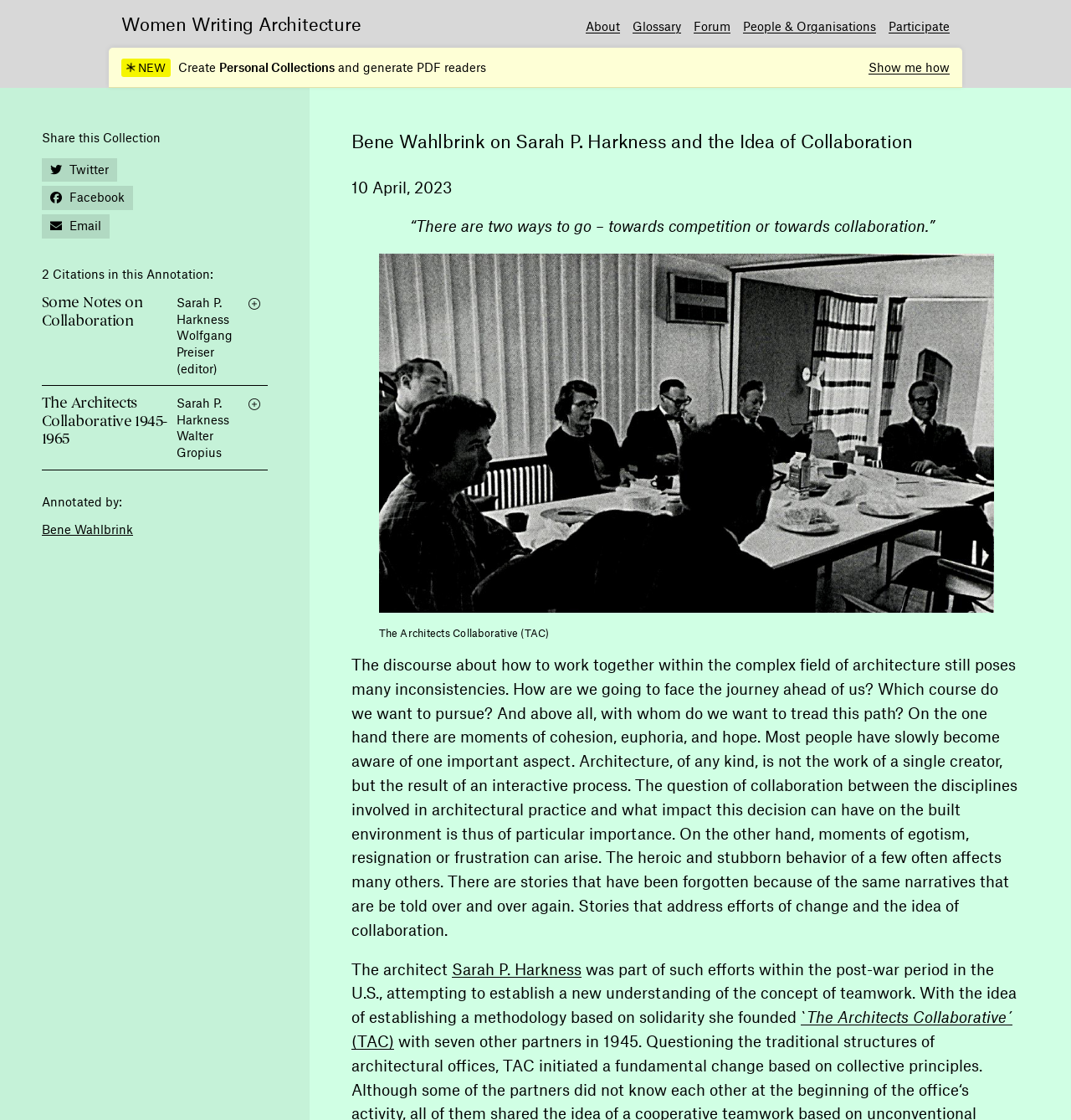Locate the bounding box coordinates of the clickable element to fulfill the following instruction: "Click on 'Sarah P. Harkness'". Provide the coordinates as four float numbers between 0 and 1 in the format [left, top, right, bottom].

[0.165, 0.263, 0.214, 0.291]